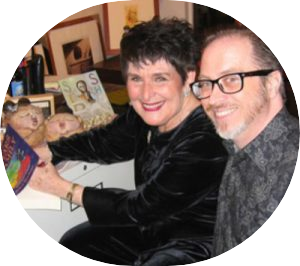Are there books surrounding Sylvia and her companion?
Look at the image and answer the question with a single word or phrase.

Yes